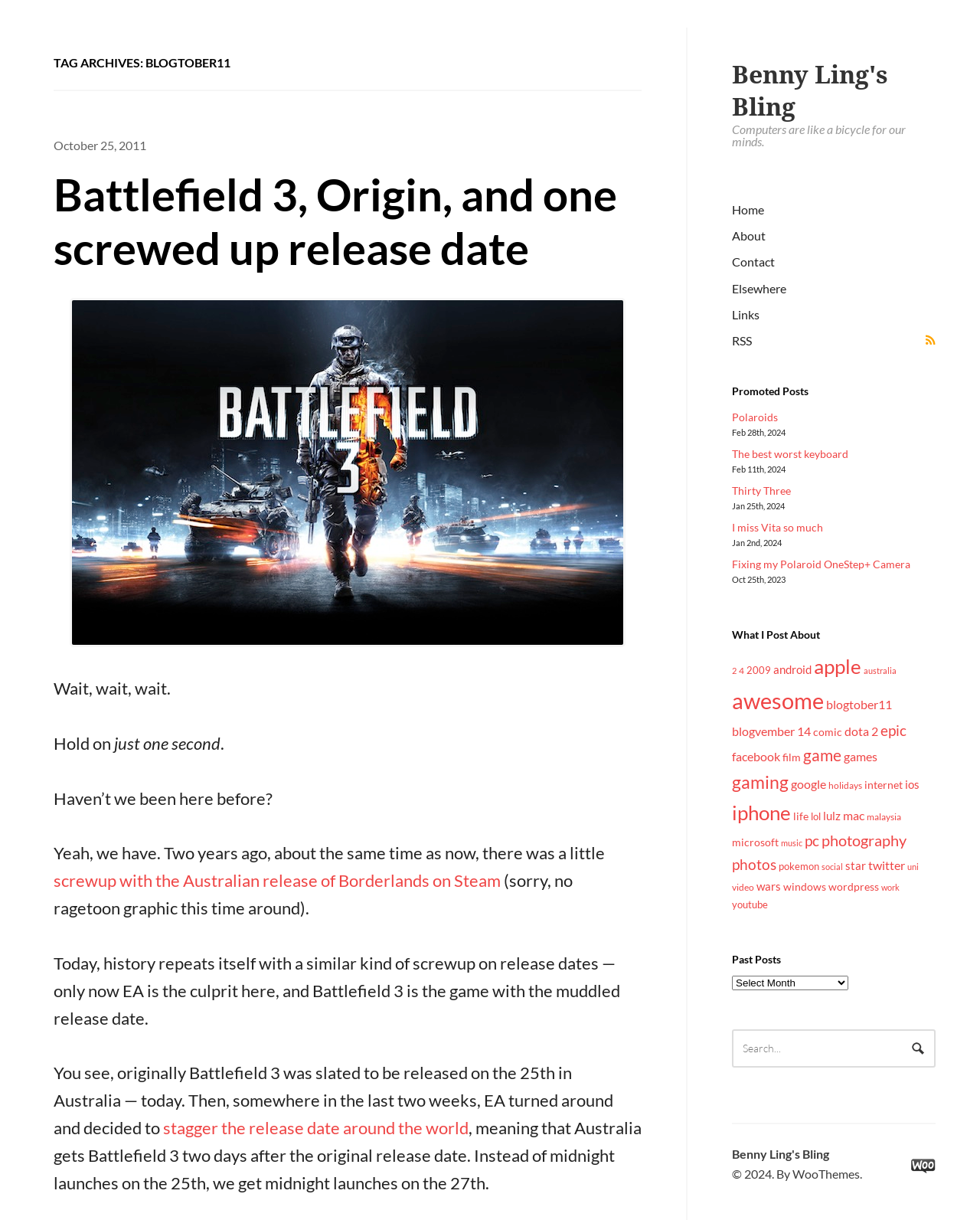What is the quote at the top of the webpage?
Provide a well-explained and detailed answer to the question.

The quote can be found in the second heading element on the webpage, which reads 'Computers are like a bicycle for our minds.'.